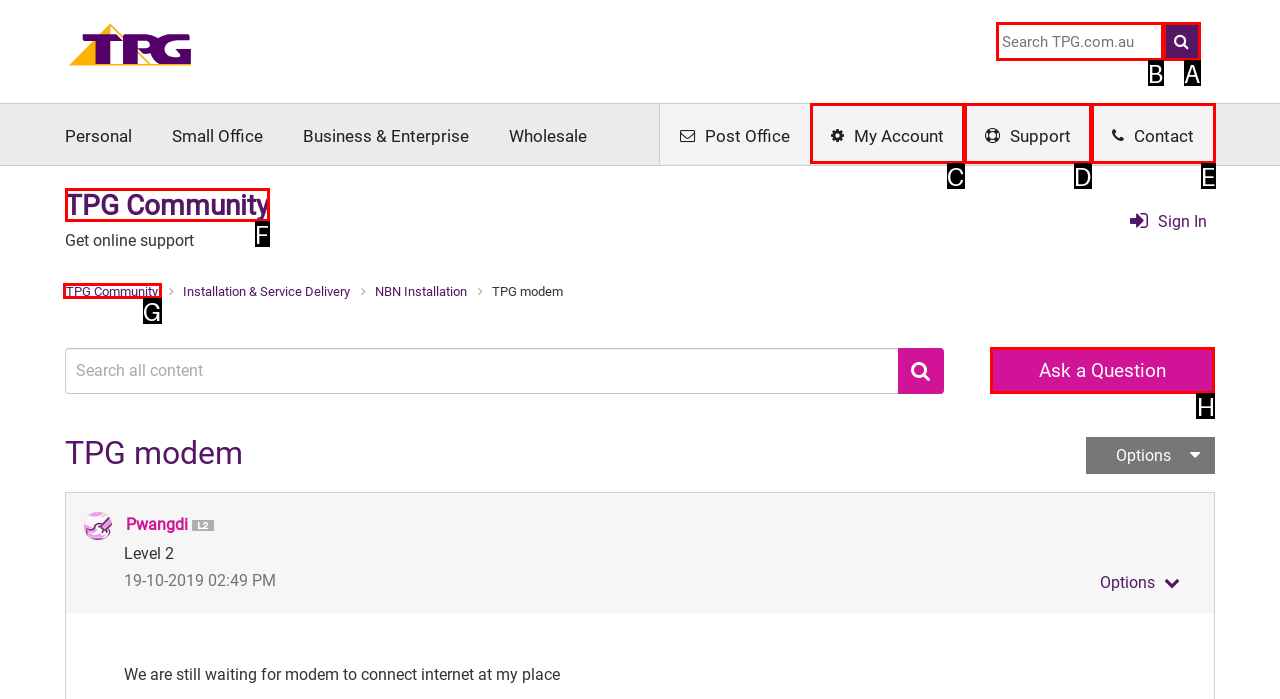Given the description: name="q" placeholder="Search TPG.com.au", identify the HTML element that corresponds to it. Respond with the letter of the correct option.

B